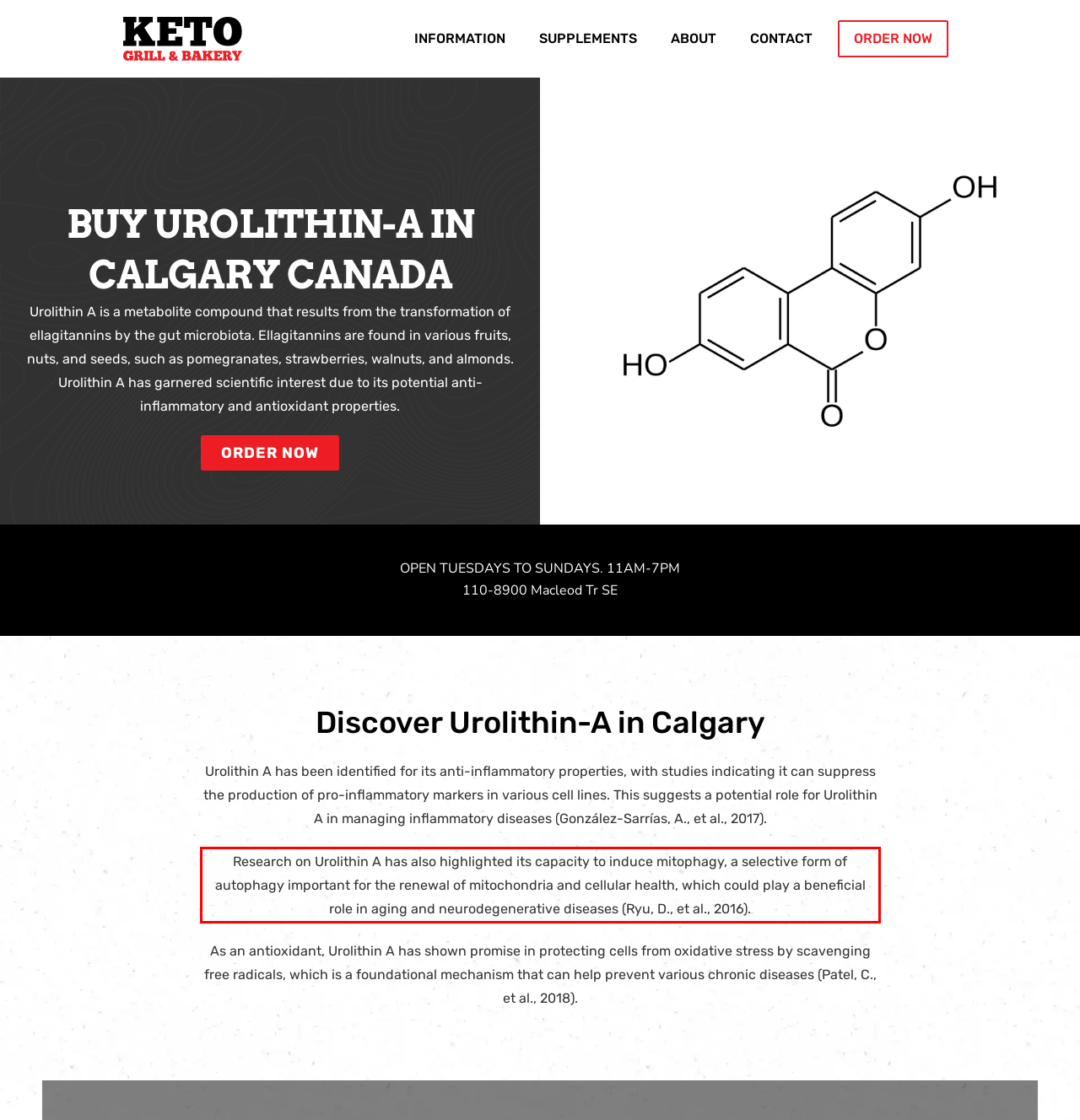Analyze the screenshot of the webpage and extract the text from the UI element that is inside the red bounding box.

Research on Urolithin A has also highlighted its capacity to induce mitophagy, a selective form of autophagy important for the renewal of mitochondria and cellular health, which could play a beneficial role in aging and neurodegenerative diseases (Ryu, D., et al., 2016).